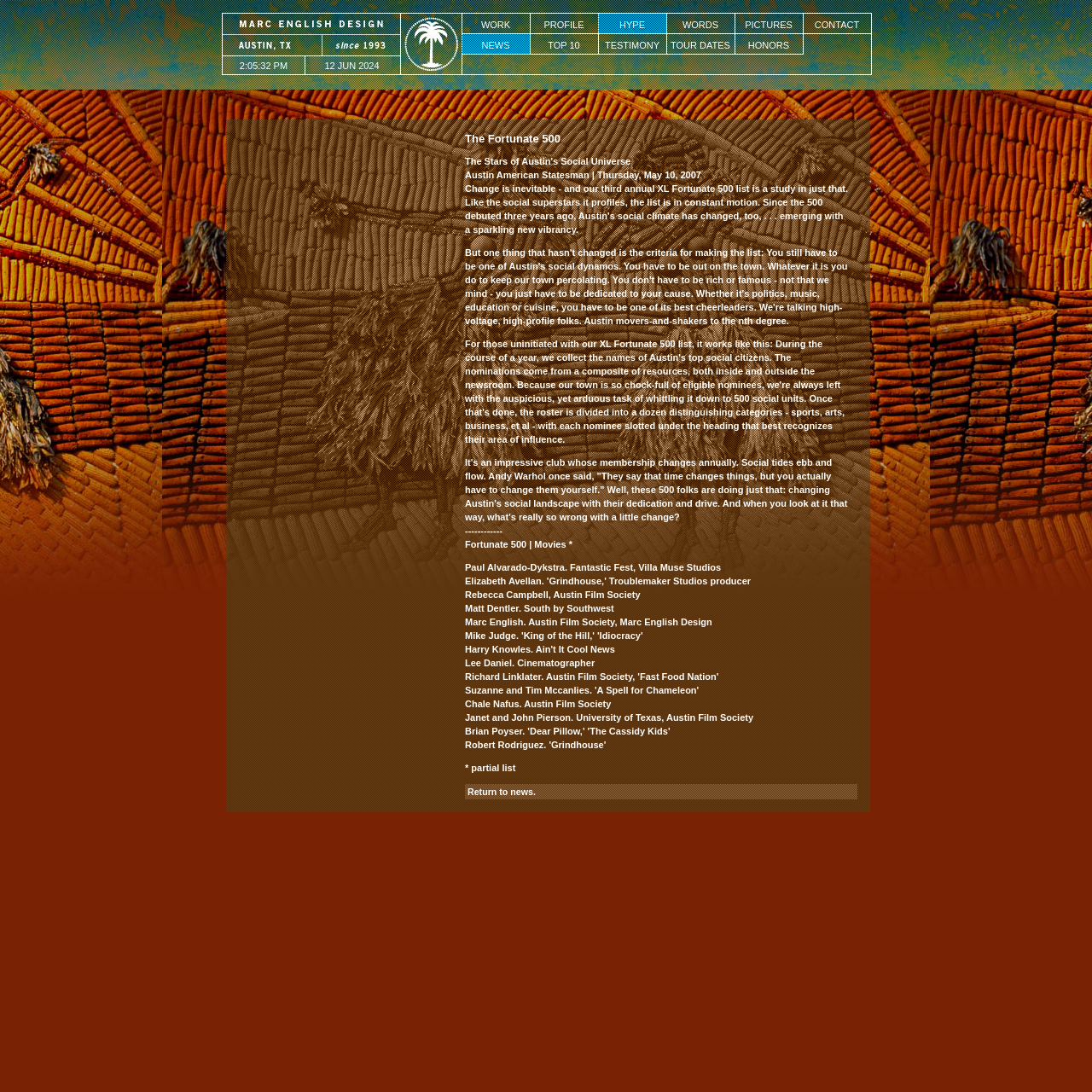Please look at the image and answer the question with a detailed explanation: What is the source of the article?

The source of the article is mentioned as 'Austin American Statesman | Thursday, May 10, 2007', which can be found in the StaticText element with bounding box coordinates [0.426, 0.155, 0.642, 0.165].